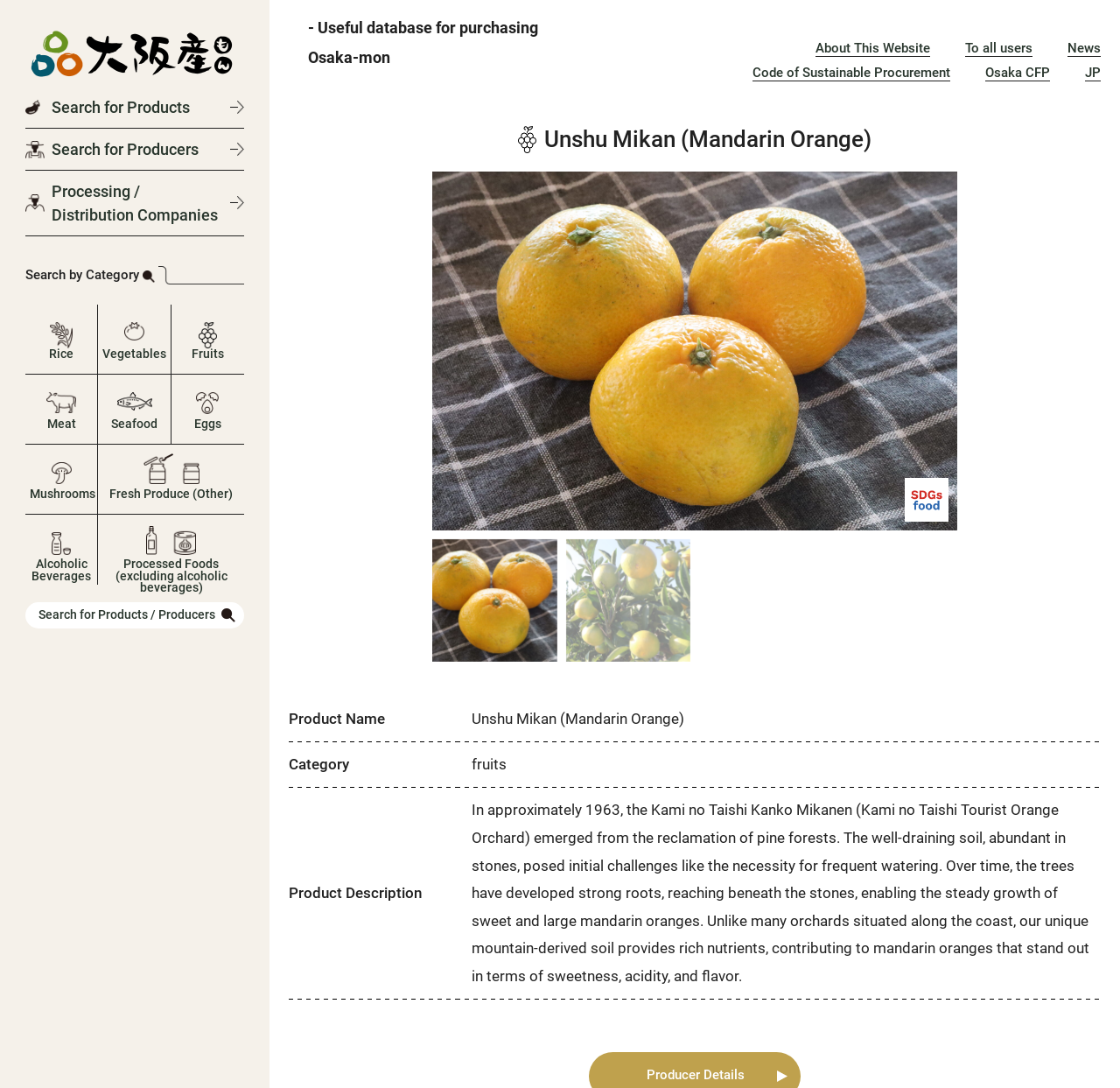Find the bounding box coordinates of the element to click in order to complete this instruction: "Search by category". The bounding box coordinates must be four float numbers between 0 and 1, denoted as [left, top, right, bottom].

[0.023, 0.241, 0.218, 0.264]